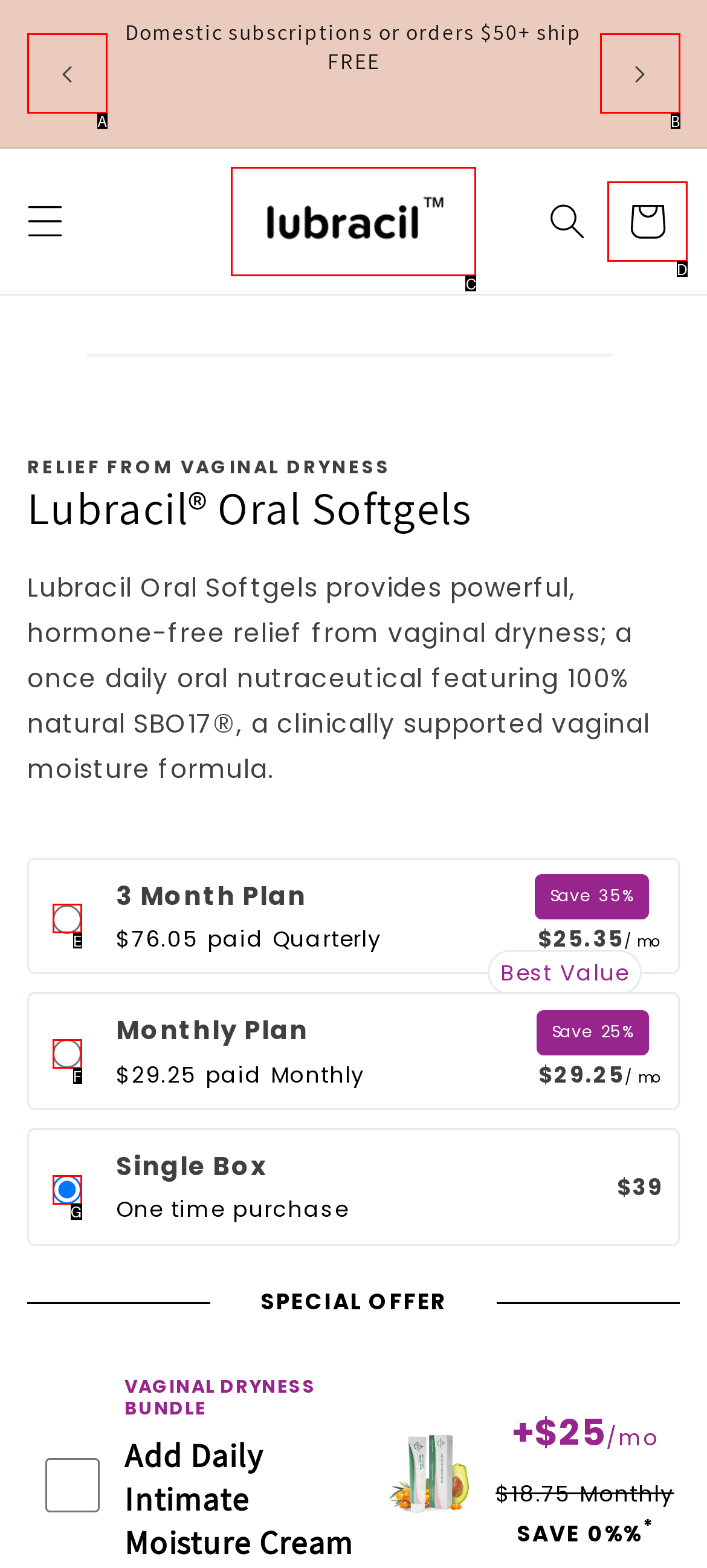Find the UI element described as: parent_node: Cart
Reply with the letter of the appropriate option.

C